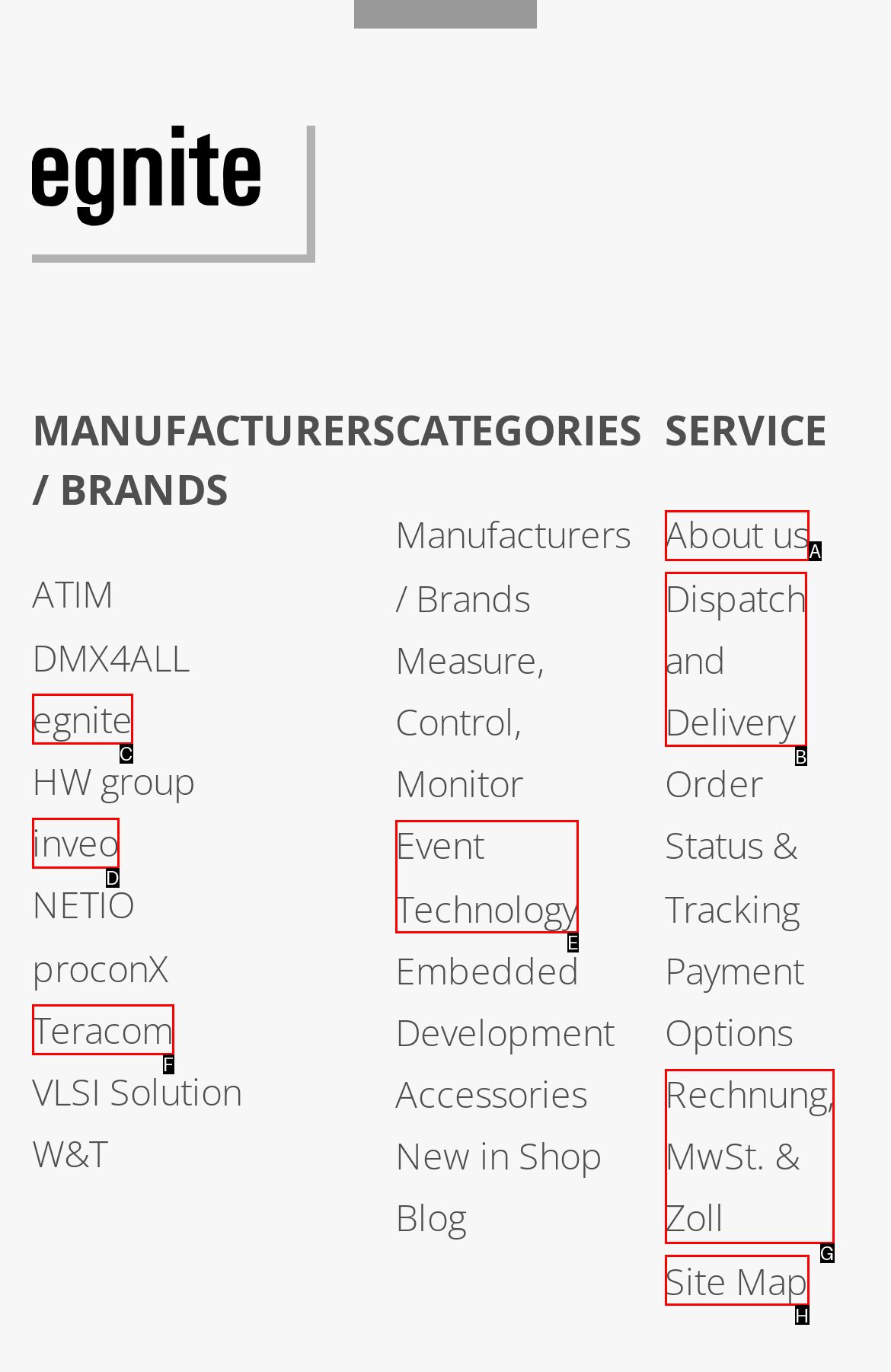From the provided options, pick the HTML element that matches the description: Rechnung, MwSt. & Zoll. Respond with the letter corresponding to your choice.

G